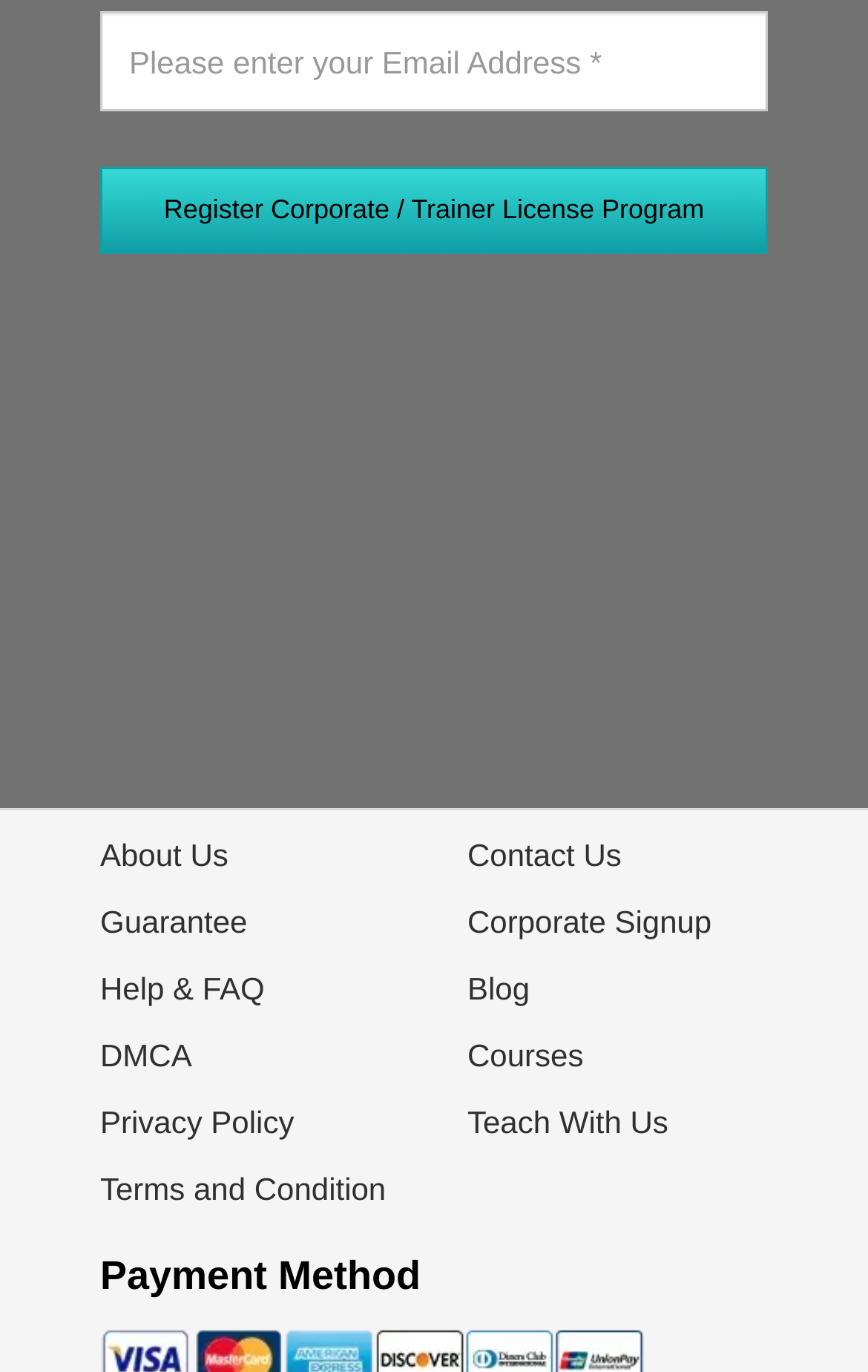Please locate the bounding box coordinates of the region I need to click to follow this instruction: "Enter email address".

[0.115, 0.008, 0.885, 0.081]